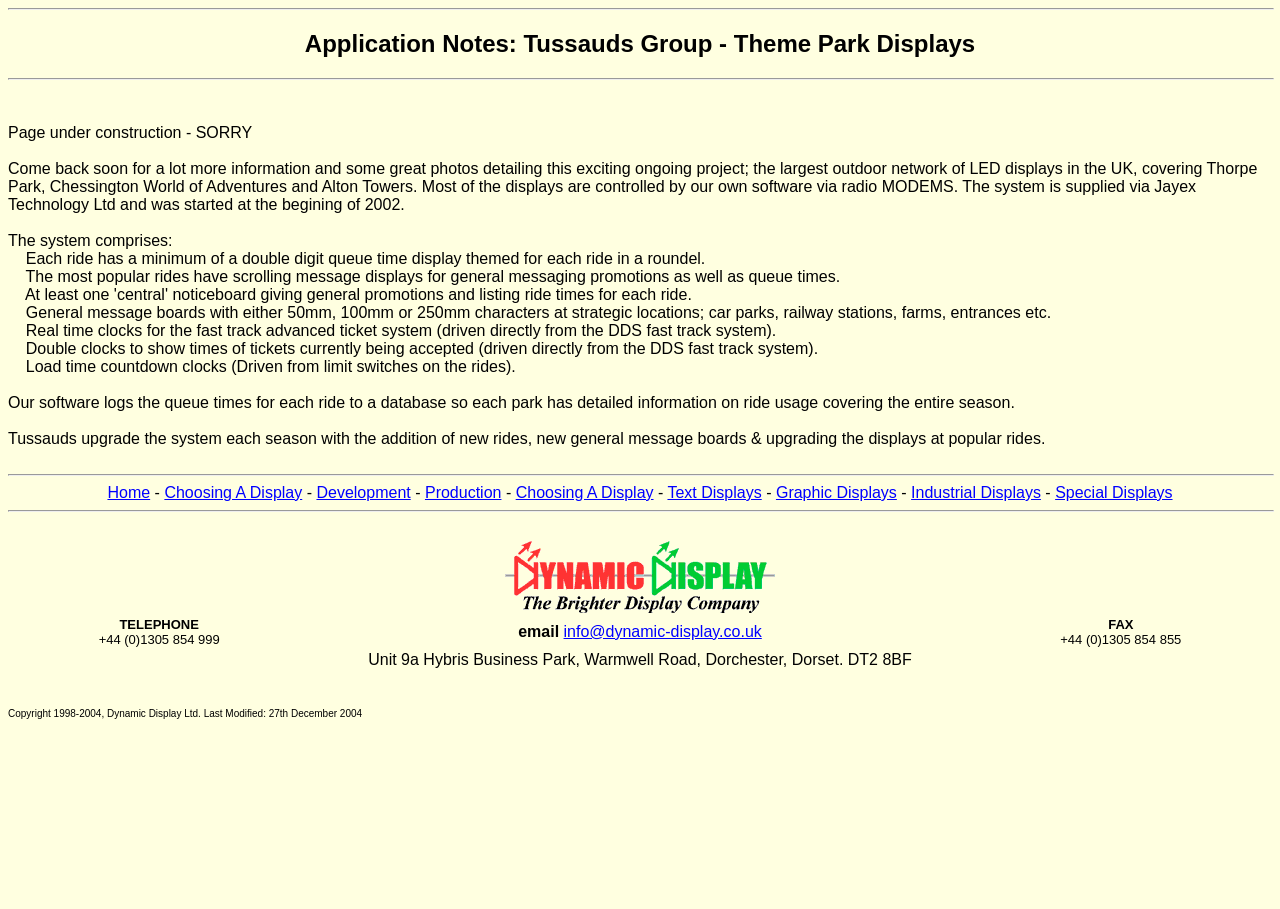Respond with a single word or phrase to the following question:
What is the theme park mentioned in the text?

Thorpe Park